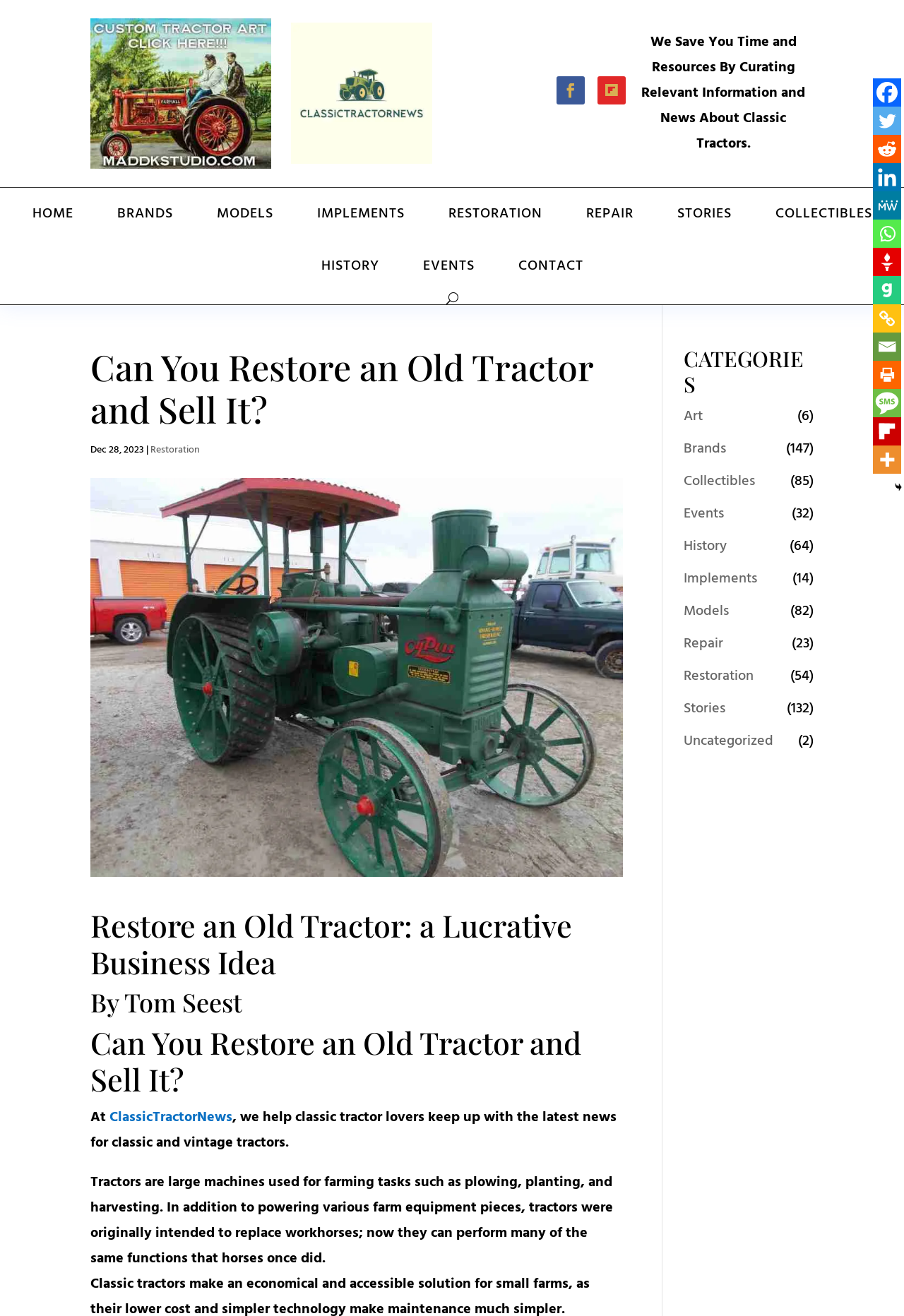Locate the heading on the webpage and return its text.

Can You Restore an Old Tractor and Sell It?